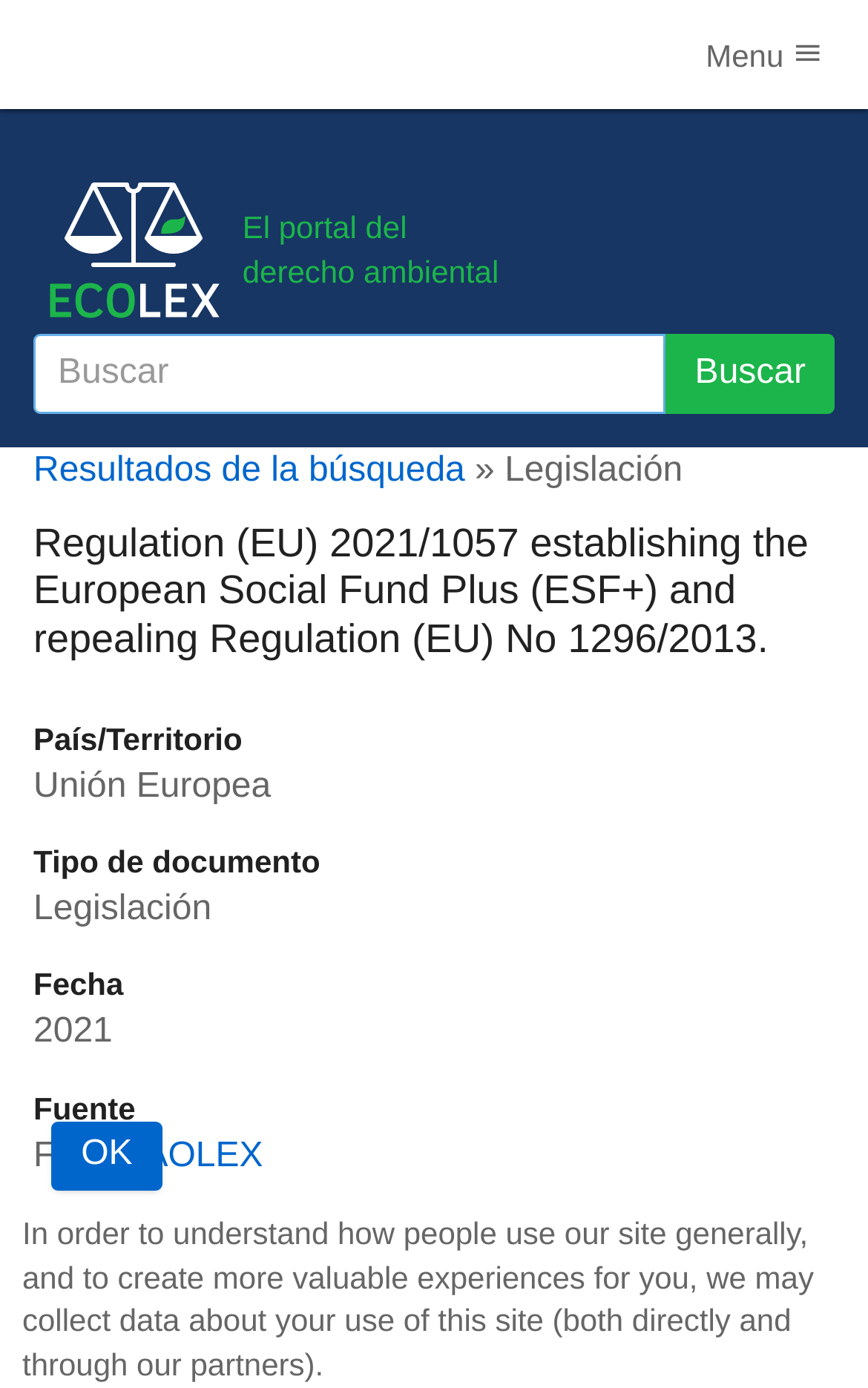Explain in detail what you observe on this webpage.

The webpage appears to be a regulation document from the European Union, specifically the European Social Fund Plus (ESF+) for the period 2021 to 2027. 

At the top left corner, there is an Ecolex logo, accompanied by a link to the logo. Next to the logo, there are two lines of text, "El portal del" and "derecho ambiental", which translate to "The portal of" and "environmental law" in English. 

On the top right corner, there is a menu button with a hamburger icon. Below the menu button, there is a search box with a "Buscar" (Search) button next to it. 

The main content of the webpage is a regulation document, which is divided into sections. The title of the document, "Regulation (EU) 2021/1057 establishing the European Social Fund Plus (ESF+) and repealing Regulation (EU) No 1296/2013", is displayed prominently. 

Below the title, there is a description list that provides information about the document, including the country/territory, type of document, date, and source. The list consists of six terms and their corresponding details. 

At the bottom of the page, there is a notice about data collection and a link to accept the terms, labeled "OK".